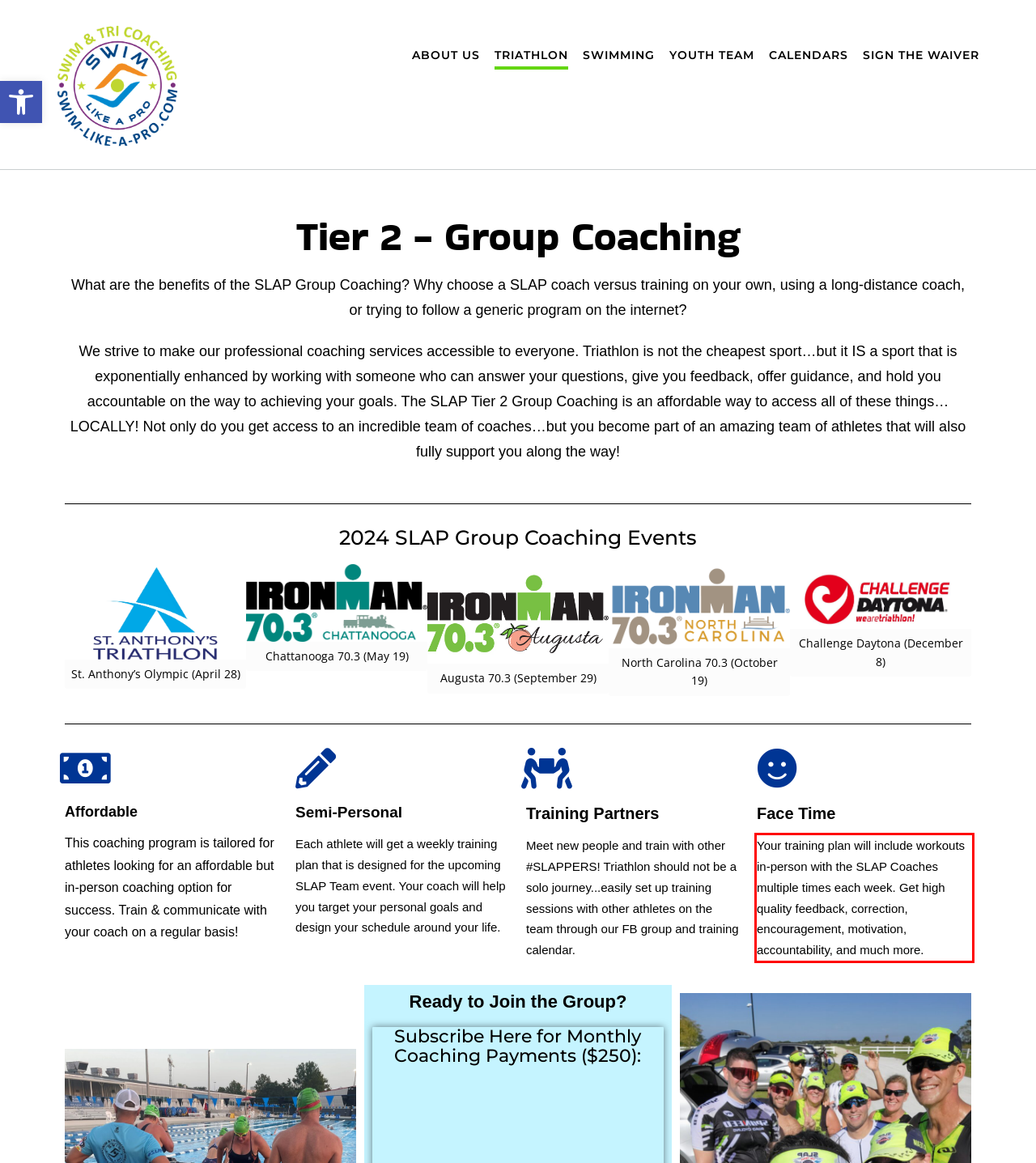Look at the webpage screenshot and recognize the text inside the red bounding box.

Your training plan will include workouts in-person with the SLAP Coaches multiple times each week. Get high quality feedback, correction, encouragement, motivation, accountability, and much more.